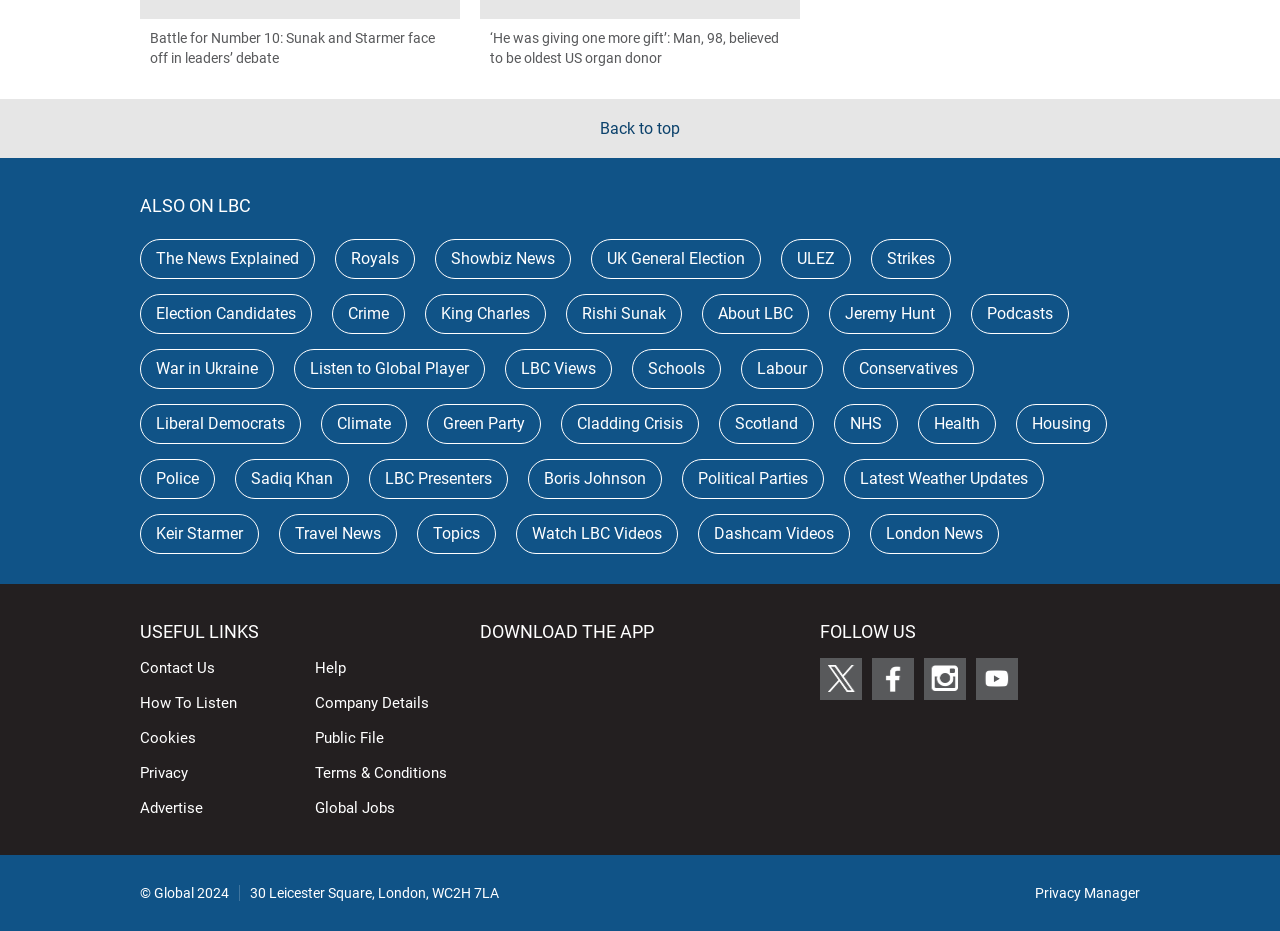Provide a one-word or one-phrase answer to the question:
What is the topic of the first heading?

Battle for Number 10